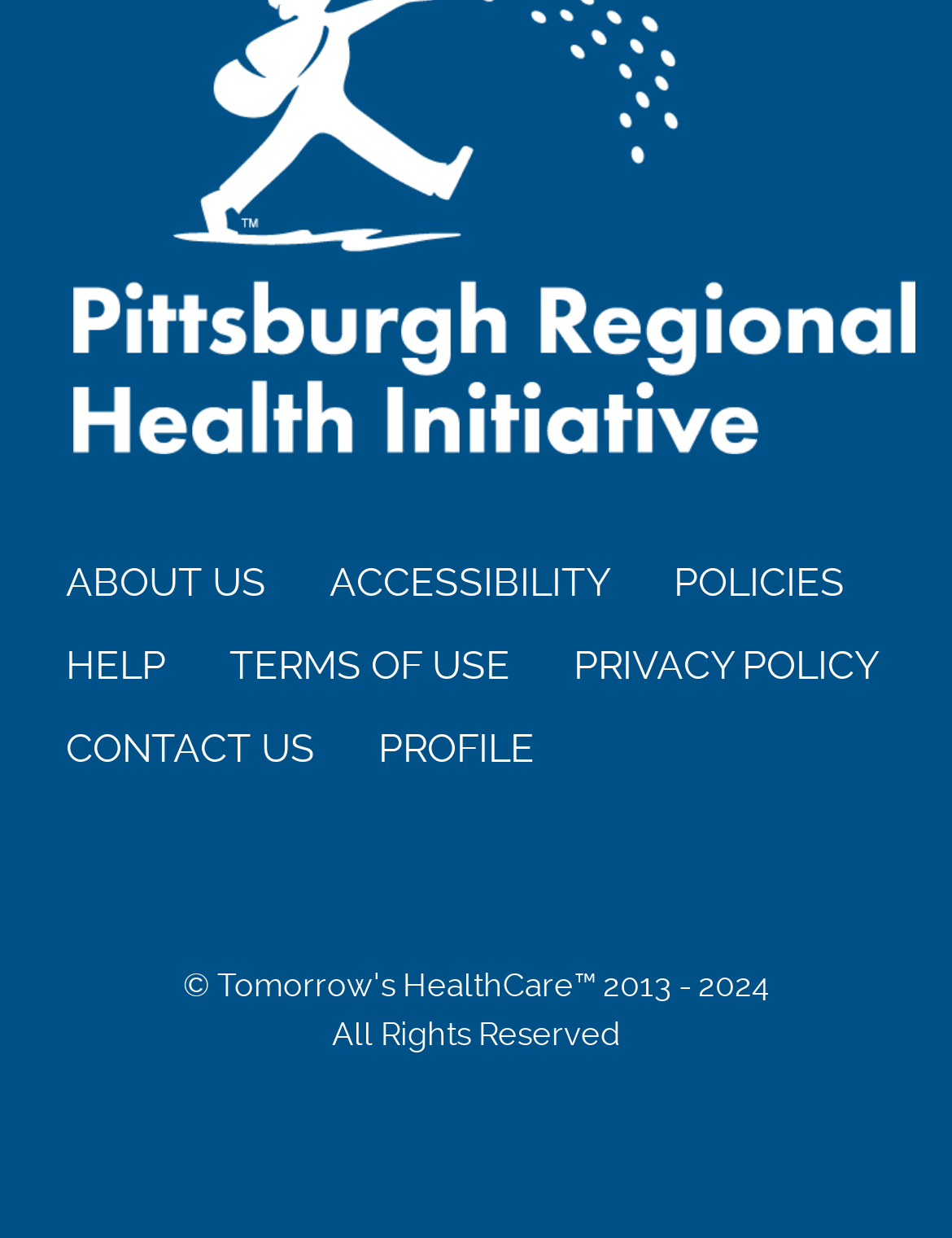Locate the bounding box coordinates of the element I should click to achieve the following instruction: "view profile".

[0.367, 0.577, 0.592, 0.636]